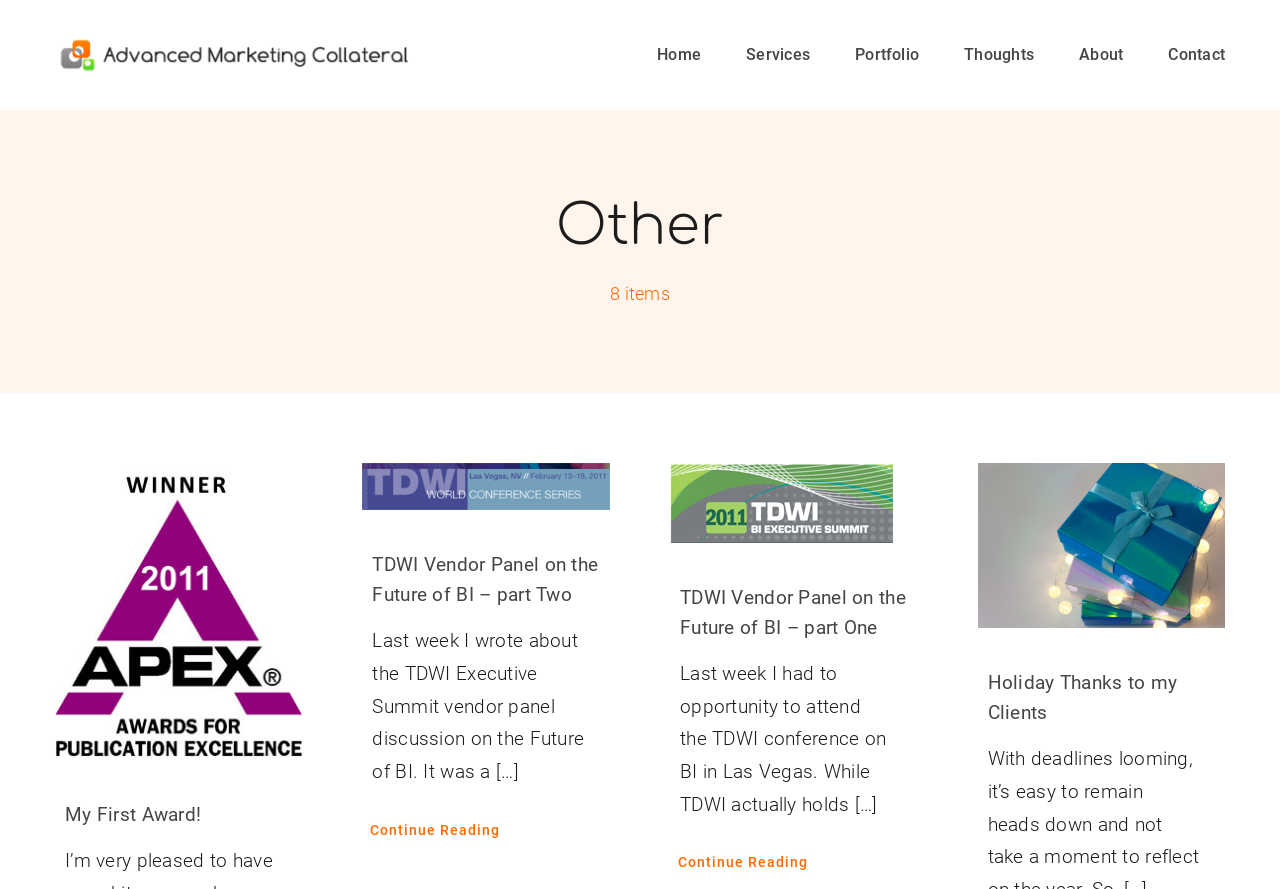Respond with a single word or phrase:
What is the title of the first archive?

My First Award!